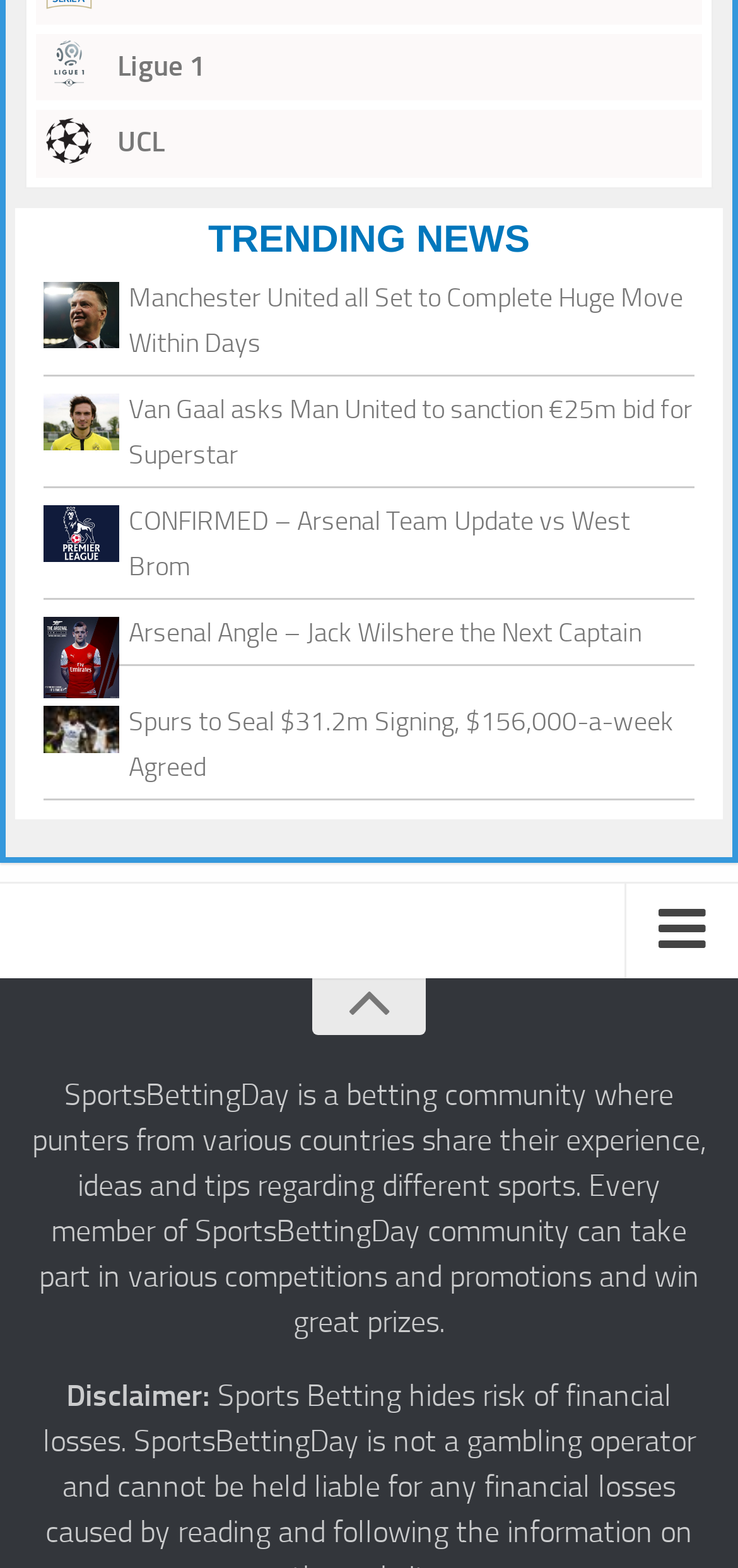Analyze the image and provide a detailed answer to the question: What is the topic of the first trending news?

The first link under the 'TRENDING NEWS' heading is 'Manchester United all Set to Complete Huge Move Within Days', which suggests that the topic of the first trending news is related to Manchester United.